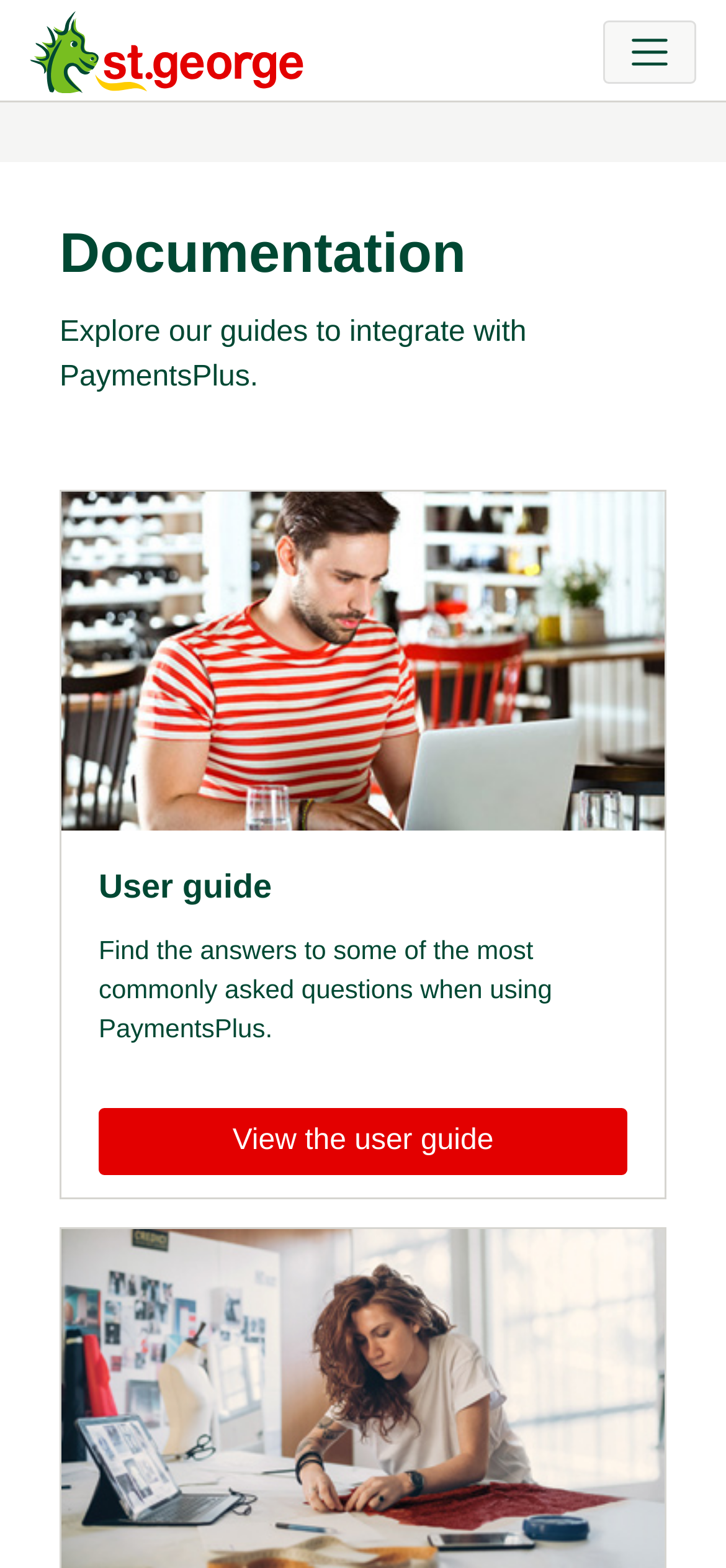How can I access the user guide?
Using the image, provide a detailed and thorough answer to the question.

The link 'View the user guide' is provided under the heading 'User guide', indicating that clicking on this link will allow me to access the user guide.